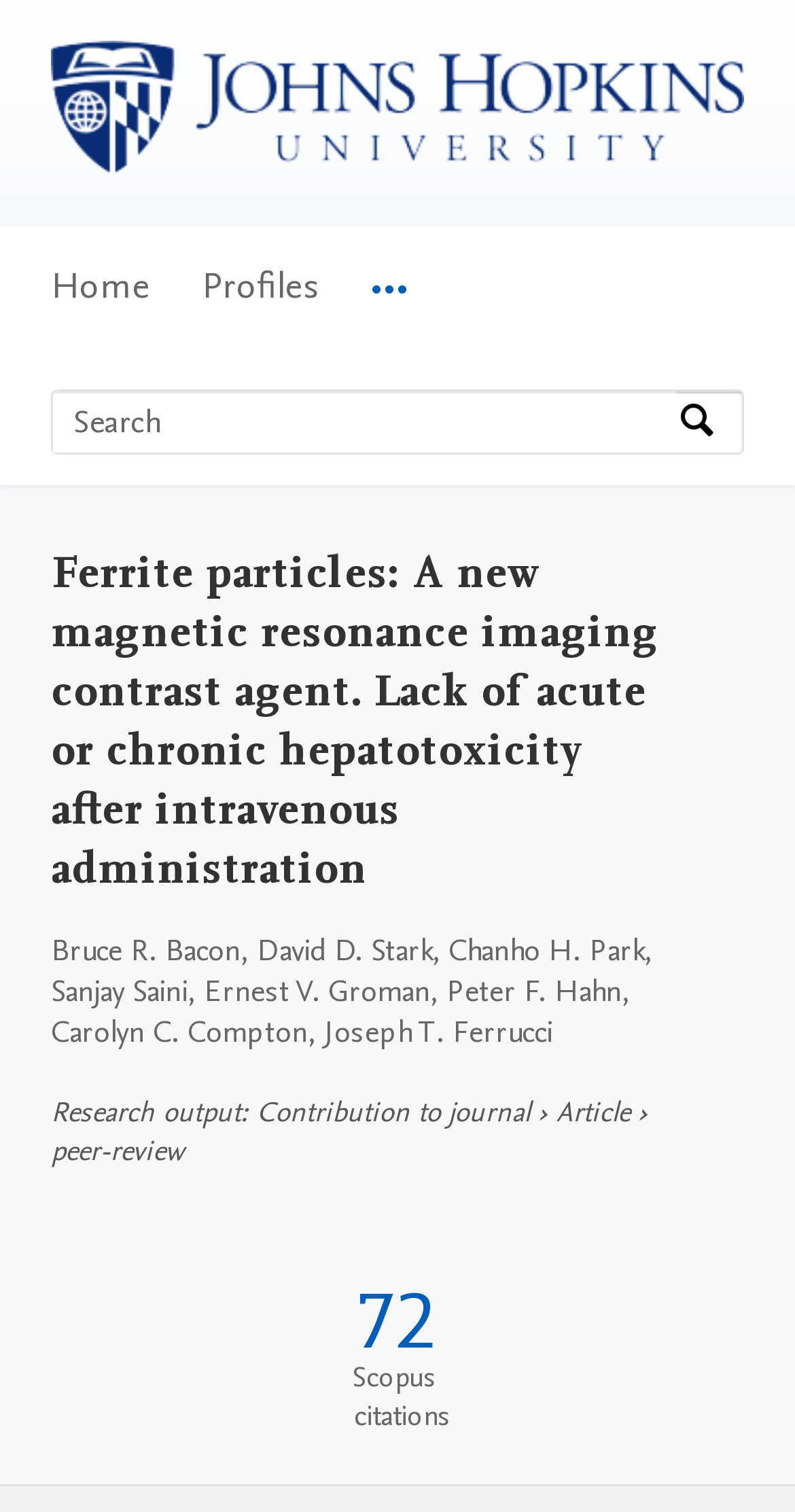Provide an in-depth caption for the webpage.

The webpage is about a research article titled "Ferrite particles: A new magnetic resonance imaging contrast agent. Lack of acute or chronic hepatotoxicity after intravenous administration" from Johns Hopkins University. 

At the top left corner, there are three "Skip to" links, followed by the Johns Hopkins University logo and a main navigation menu with four items: "Home", "Profiles", and "More navigation options". 

Below the navigation menu, there is a search bar with a label "Search by expertise, name or affiliation" and a search button. 

The main content of the webpage starts with a heading that repeats the title of the research article. Below the heading, there is a list of authors' names, followed by a section describing the research output, including the type of contribution, a link to the article, and a peer-review label. 

At the bottom of the page, there is a section dedicated to publication metrics, which includes a link to the source of the metrics, Scopus, and the number of citations, 72.